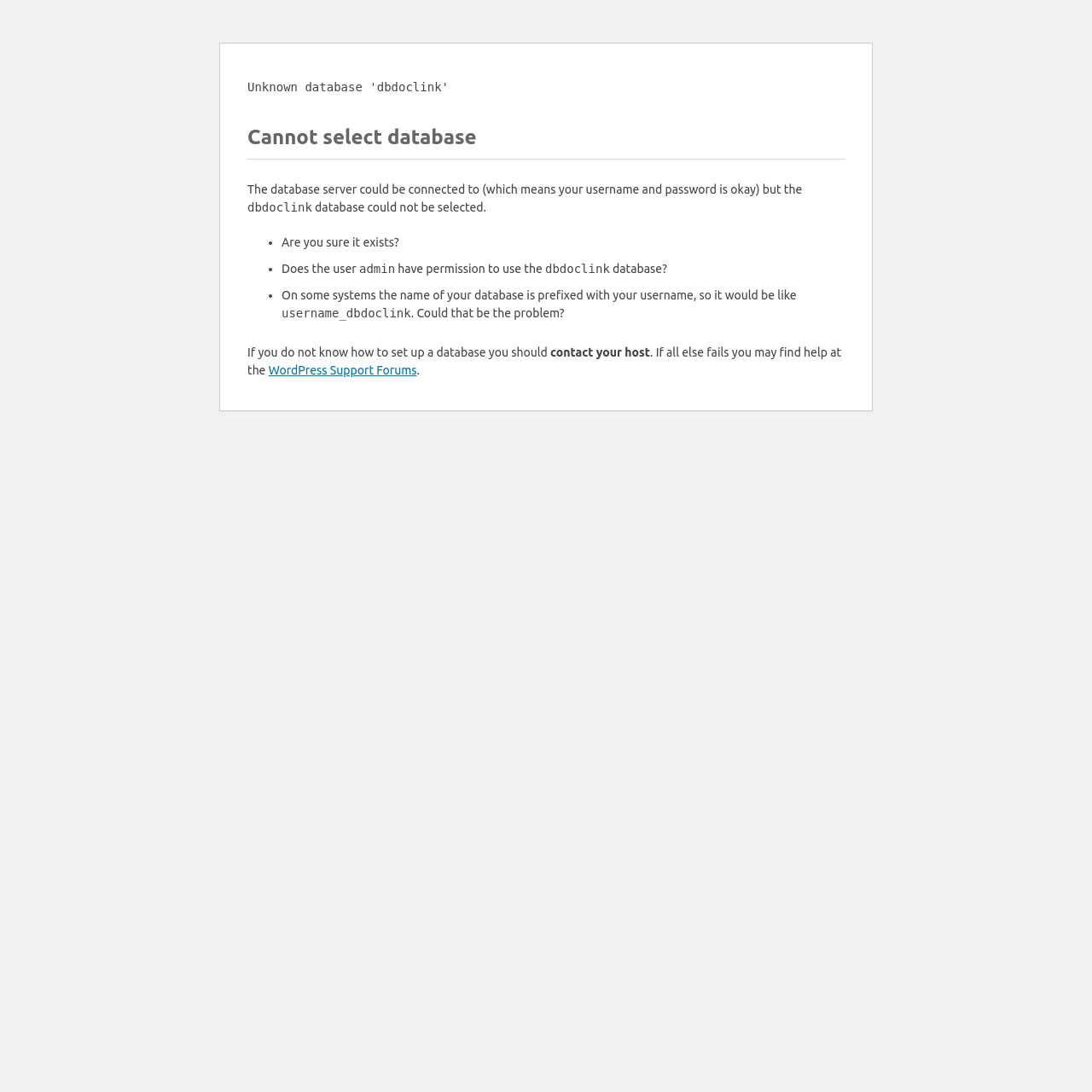Identify the bounding box coordinates of the HTML element based on this description: "WordPress Support Forums".

[0.246, 0.333, 0.382, 0.345]